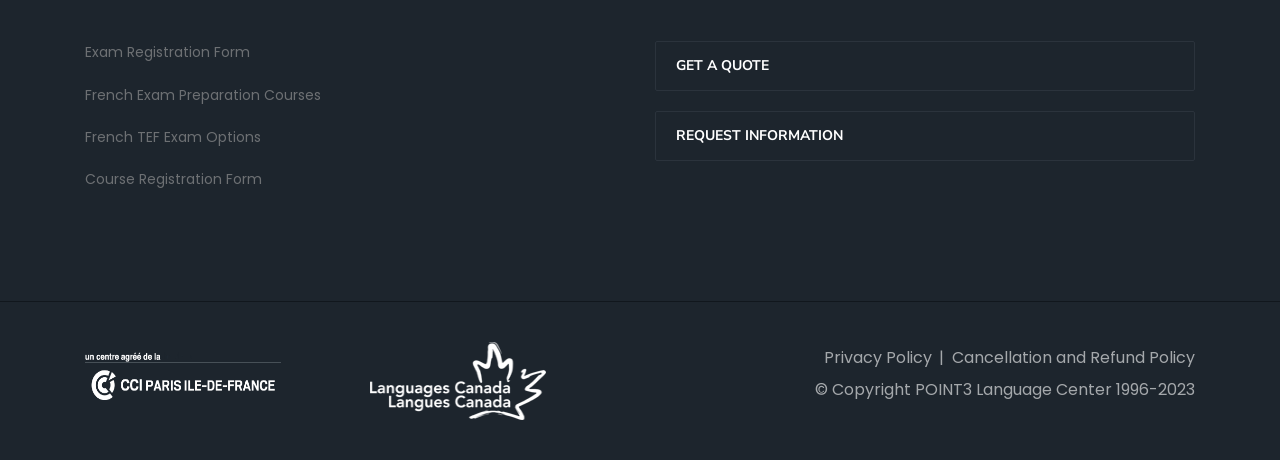Determine the bounding box coordinates for the area you should click to complete the following instruction: "view French exam preparation courses".

[0.066, 0.182, 0.266, 0.231]